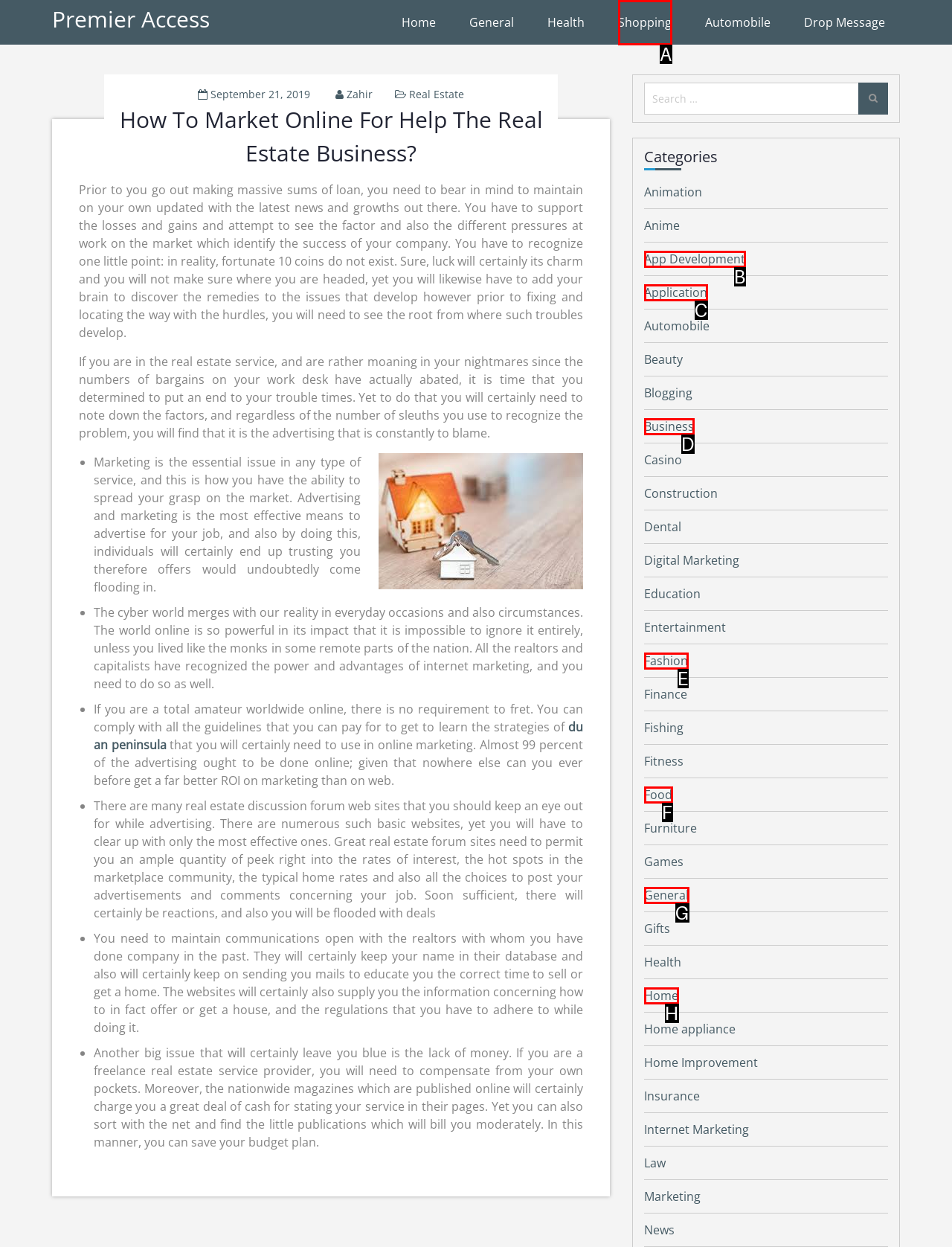Pick the option that corresponds to: the envelope
Provide the letter of the correct choice.

None